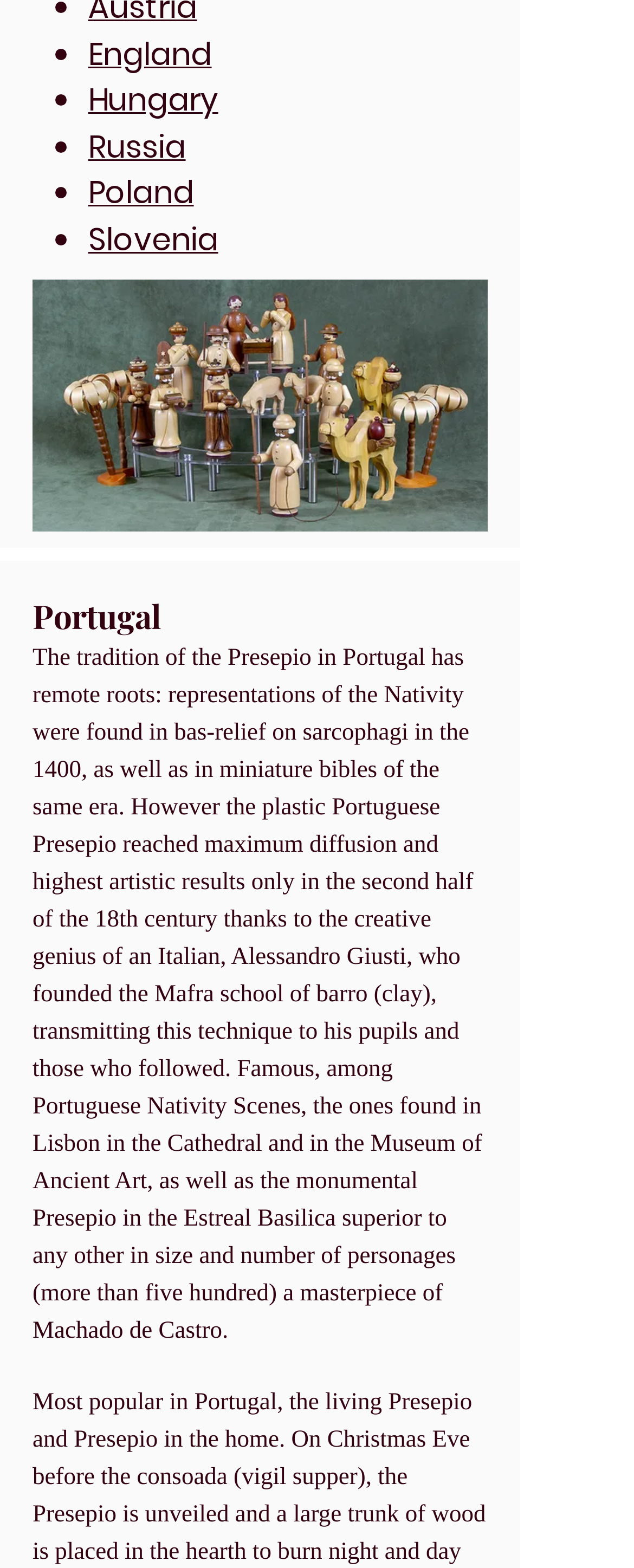Extract the bounding box coordinates for the UI element described by the text: "Hungary". The coordinates should be in the form of [left, top, right, bottom] with values between 0 and 1.

[0.139, 0.05, 0.344, 0.078]